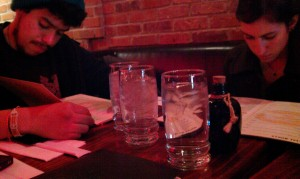What is on the table in front of the diners?
Craft a detailed and extensive response to the question.

According to the caption, on the table, there are two large glasses filled with ice water sitting alongside a small bottle, possibly of soy sauce or another condiment.